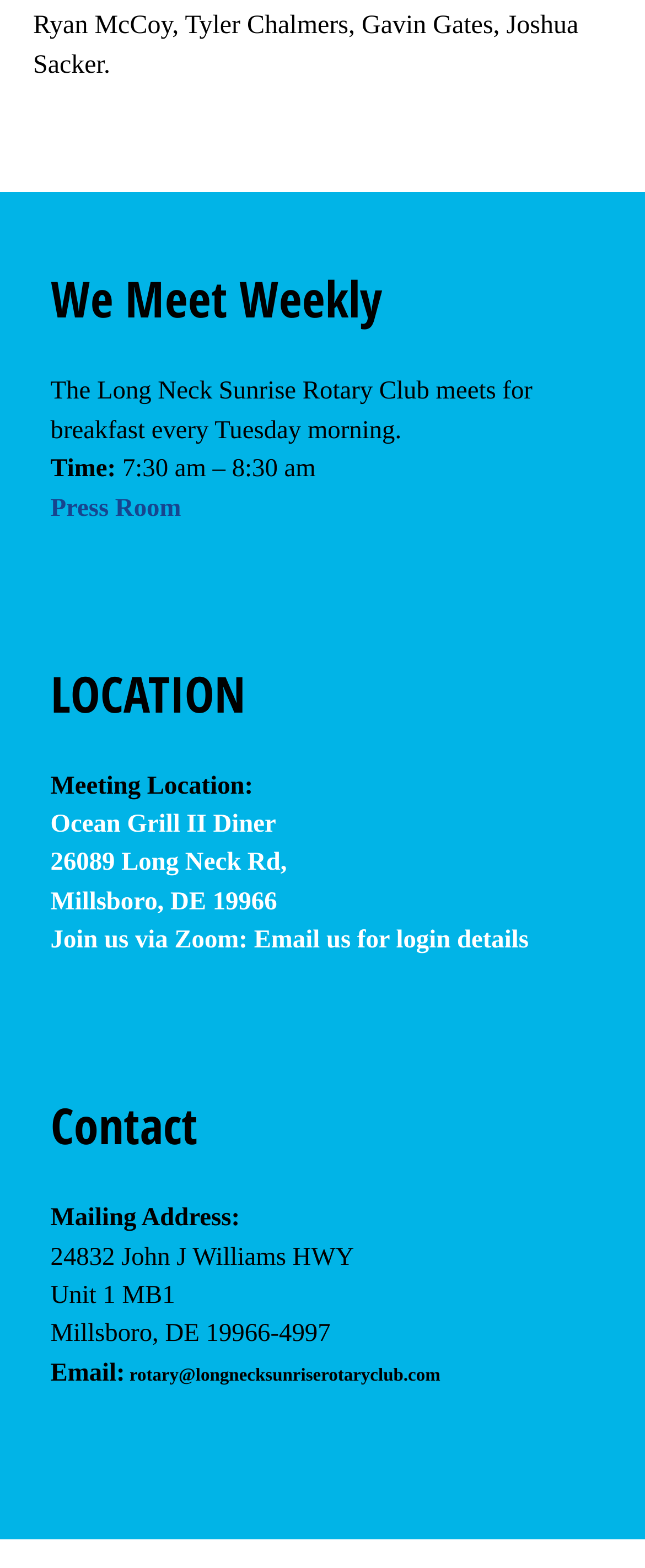Examine the image carefully and respond to the question with a detailed answer: 
What is the email address of the Long Neck Sunrise Rotary Club?

I found the email address by looking at the 'Contact' section, which is located at the bottom of the page. The email address is specified as 'rotary@longnecksunriserotaryclub.com'.